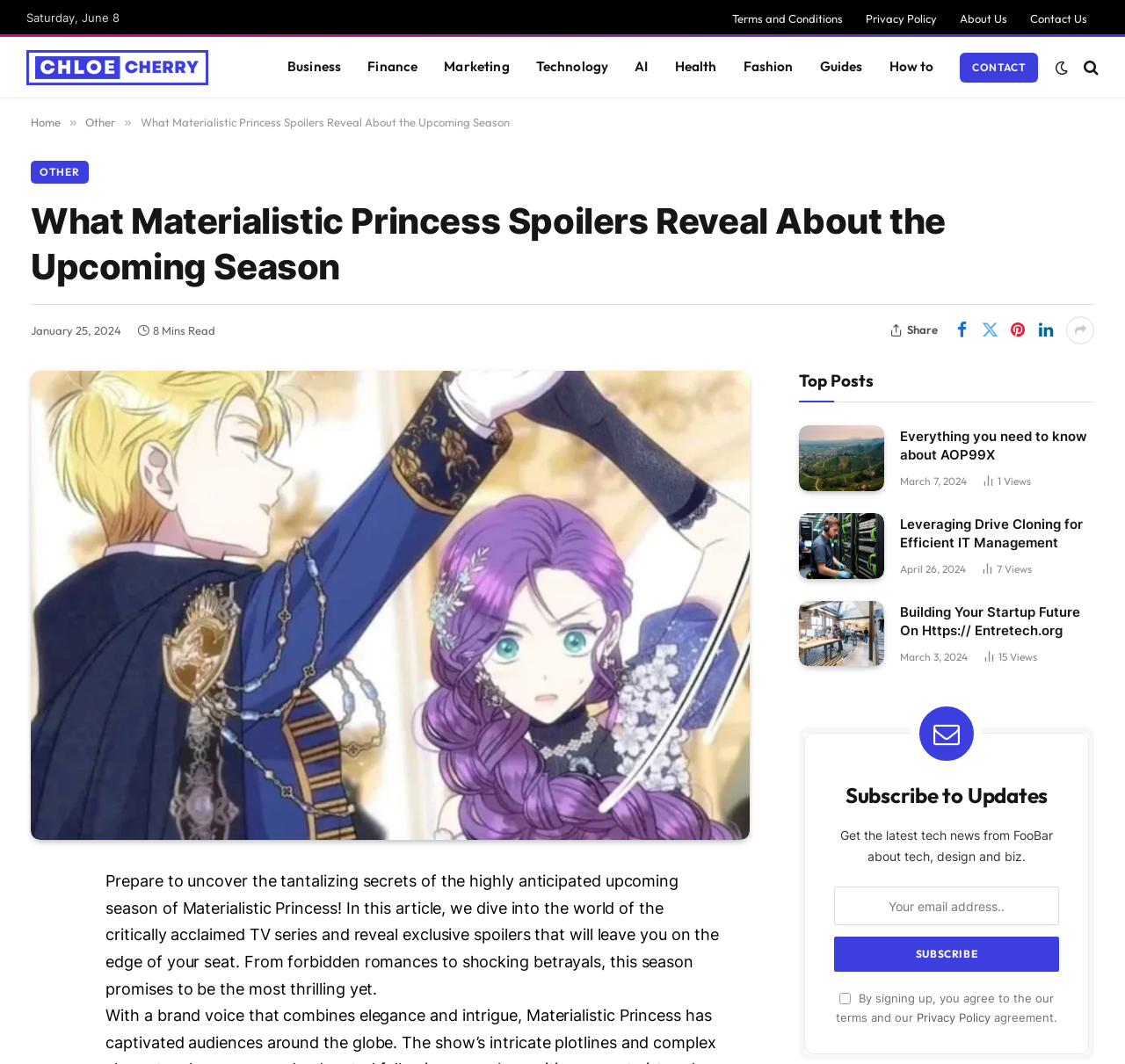What is the date of the article?
Give a detailed explanation using the information visible in the image.

I found the date of the article by looking at the time element with the text 'January 25, 2024' which is located below the main heading.